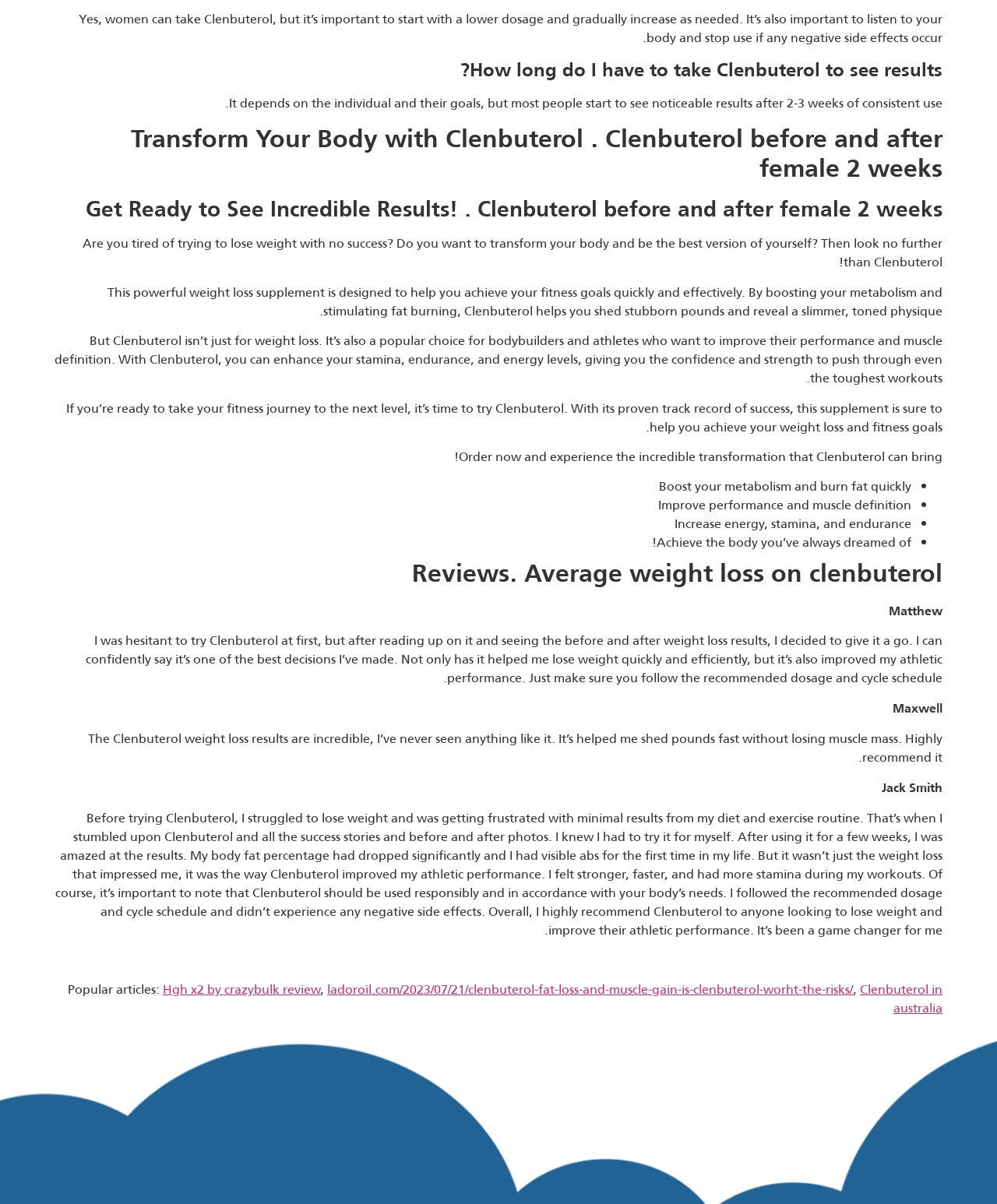How long does it take to see results from Clenbuterol?
Provide a detailed and well-explained answer to the question.

The webpage states that it depends on the individual and their goals, but most people start to see noticeable results after 2-3 weeks of consistent use of Clenbuterol.